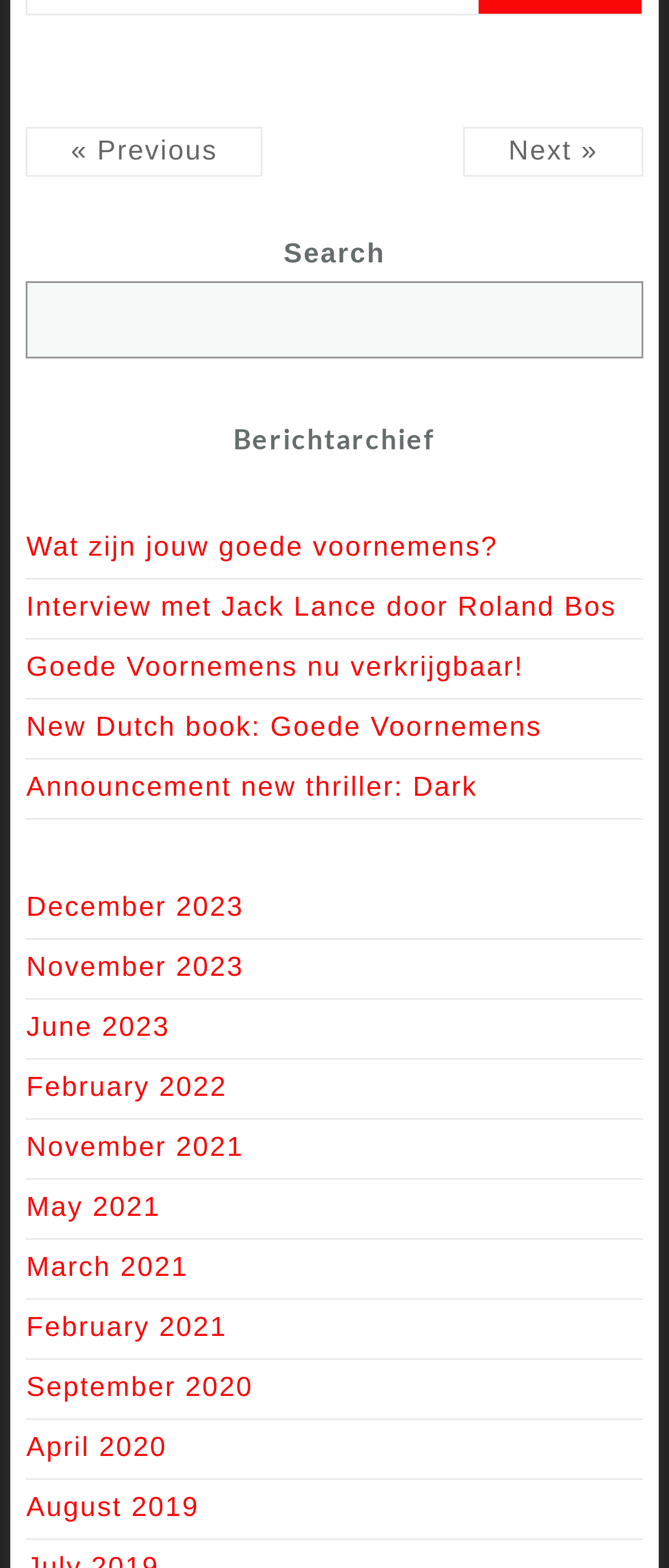Select the bounding box coordinates of the element I need to click to carry out the following instruction: "read Berichtarchief".

[0.349, 0.269, 0.651, 0.29]